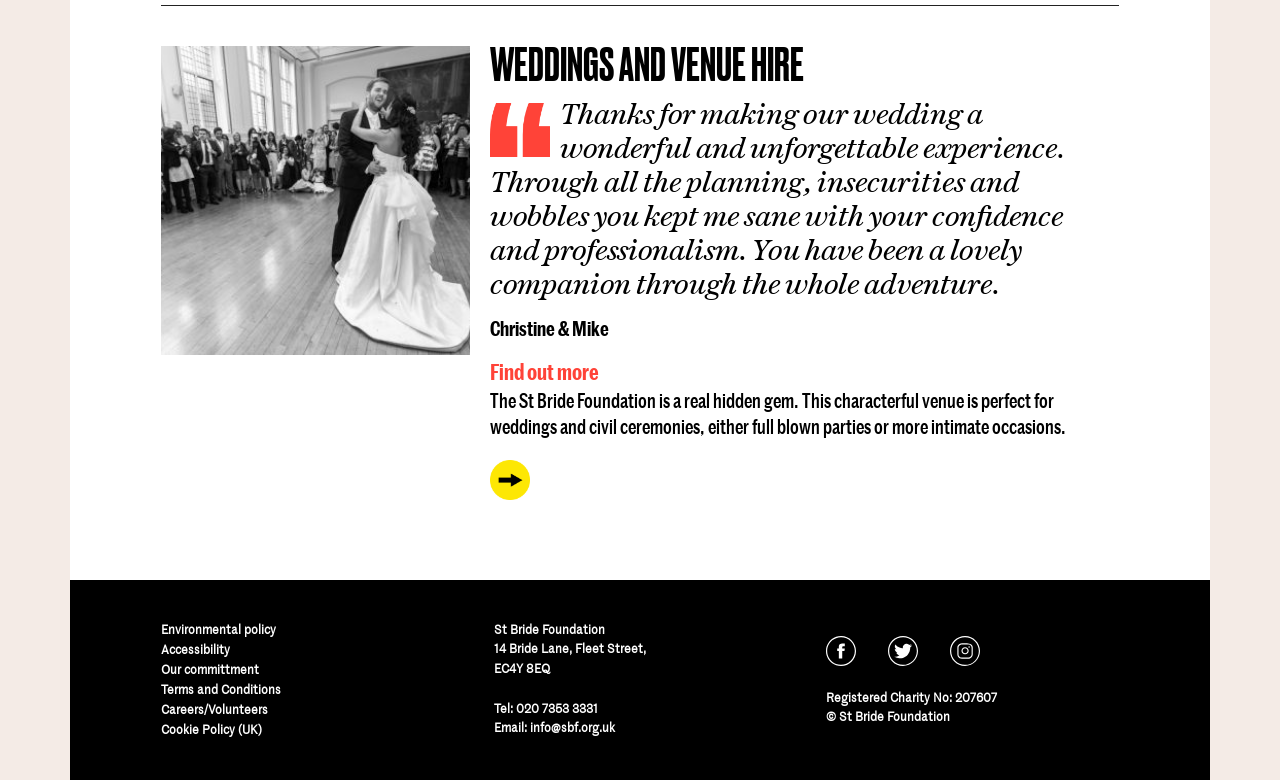Identify the bounding box coordinates of the clickable section necessary to follow the following instruction: "Click the link to contact via email". The coordinates should be presented as four float numbers from 0 to 1, i.e., [left, top, right, bottom].

[0.414, 0.923, 0.48, 0.942]